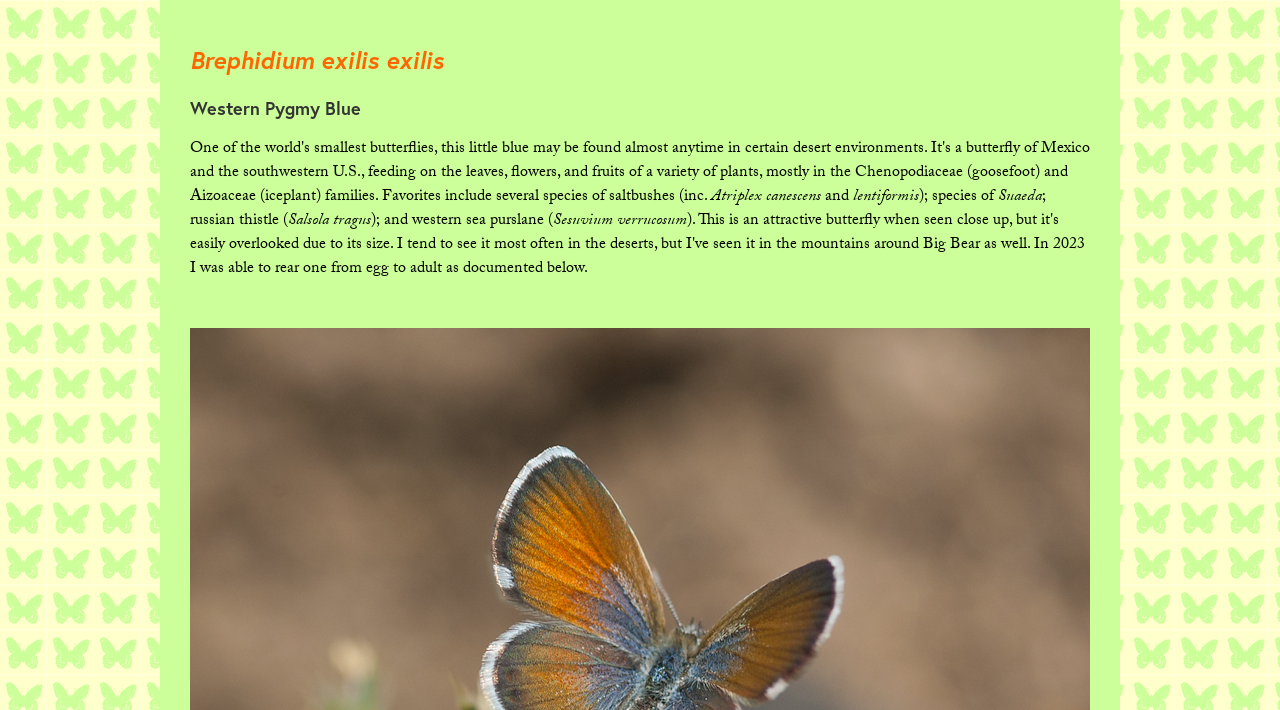Create an in-depth description of the webpage, covering main sections.

The webpage is about the Western Pygmy Blue butterfly, specifically the Brephidium exilis species. At the top, there is a heading that displays the scientific name "Brephidium exilis exilis" followed by a second heading that shows the common name "Western Pygmy Blue". 

Below the headings, there is a section of text that appears to describe the habitat or host plants of the butterfly. The text mentions several plant species, including Atriplex canescens, lentiformis, Suaeda, russian thistle (Salsola tragus), and western sea purslane (Sesuvium verrucosum). These plant names are listed in a sequence, with some conjunctions and phrases connecting them.

There are no images on the page. The overall content is presented in a straightforward and concise manner, with a focus on providing information about the Western Pygmy Blue butterfly.